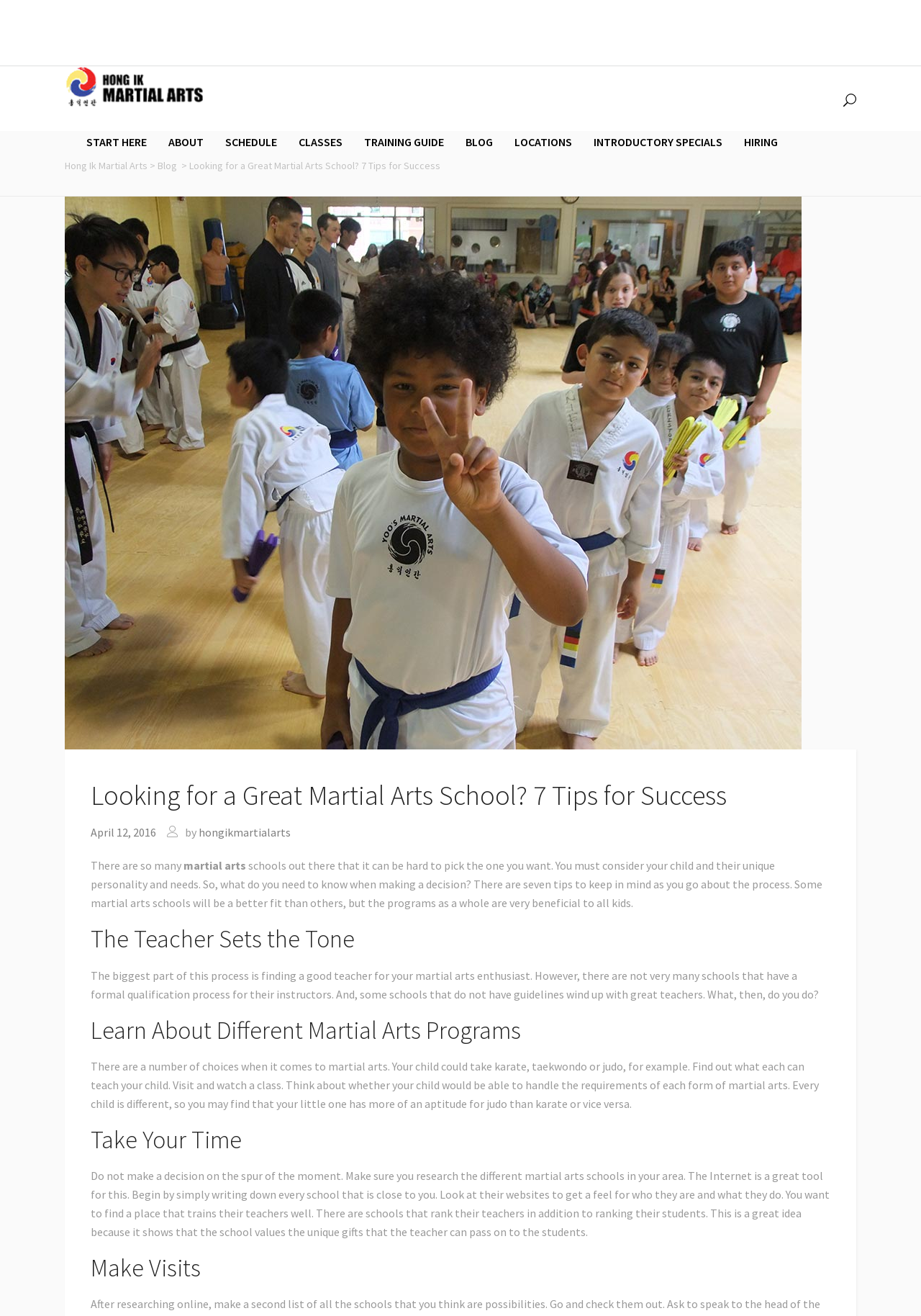Could you please study the image and provide a detailed answer to the question:
What should you do before making a decision about a martial arts school?

I found the answer by reading the section 'Take Your Time', which suggests that you should not make a decision on the spur of the moment. Instead, you should research the different martial arts schools in your area and take your time to make a decision.